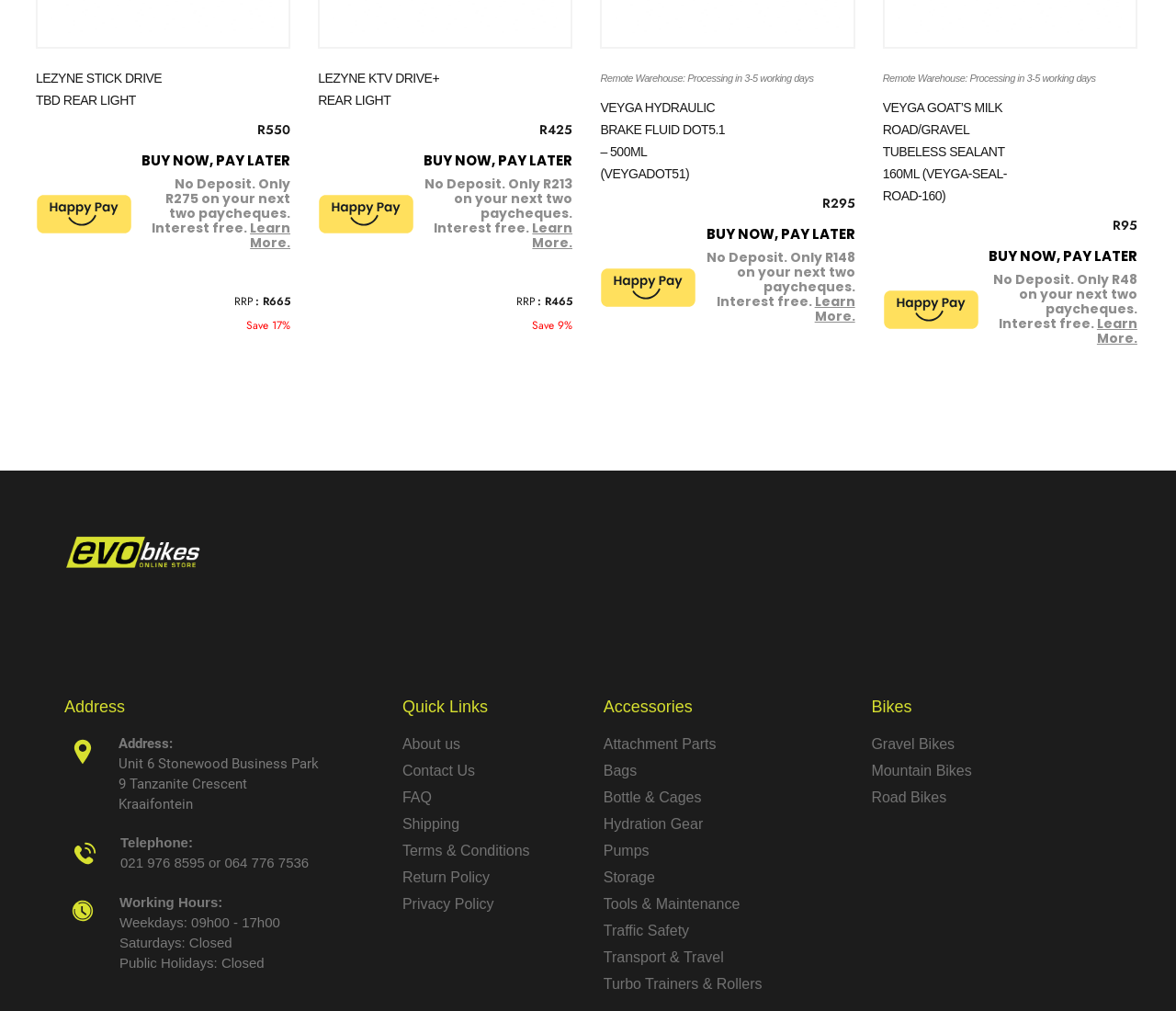Determine the bounding box coordinates of the section I need to click to execute the following instruction: "Click the 'Learn More' link". Provide the coordinates as four float numbers between 0 and 1, i.e., [left, top, right, bottom].

[0.213, 0.217, 0.247, 0.249]